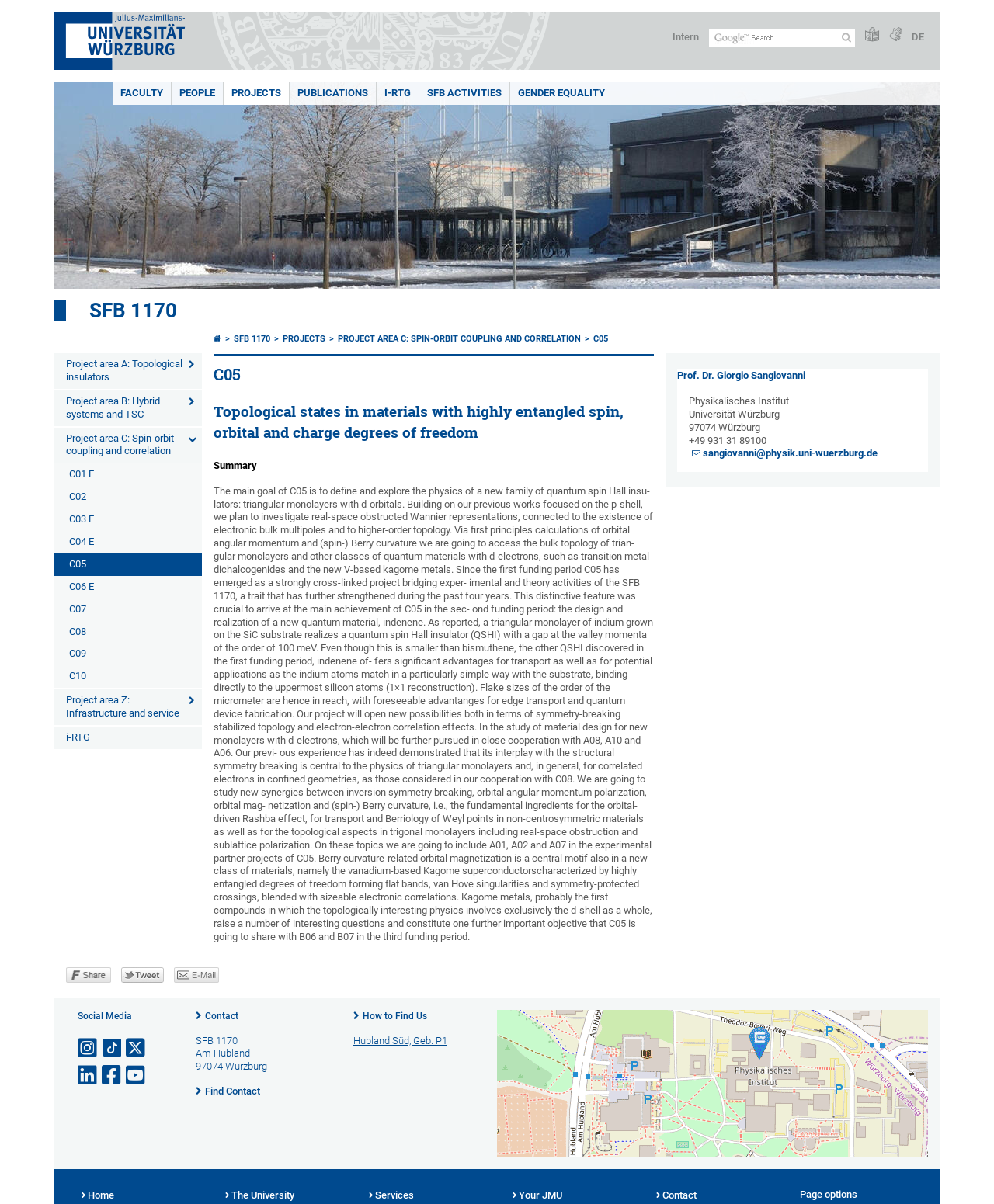Show the bounding box coordinates for the HTML element as described: "aria-label="Open link to X"".

[0.127, 0.859, 0.148, 0.882]